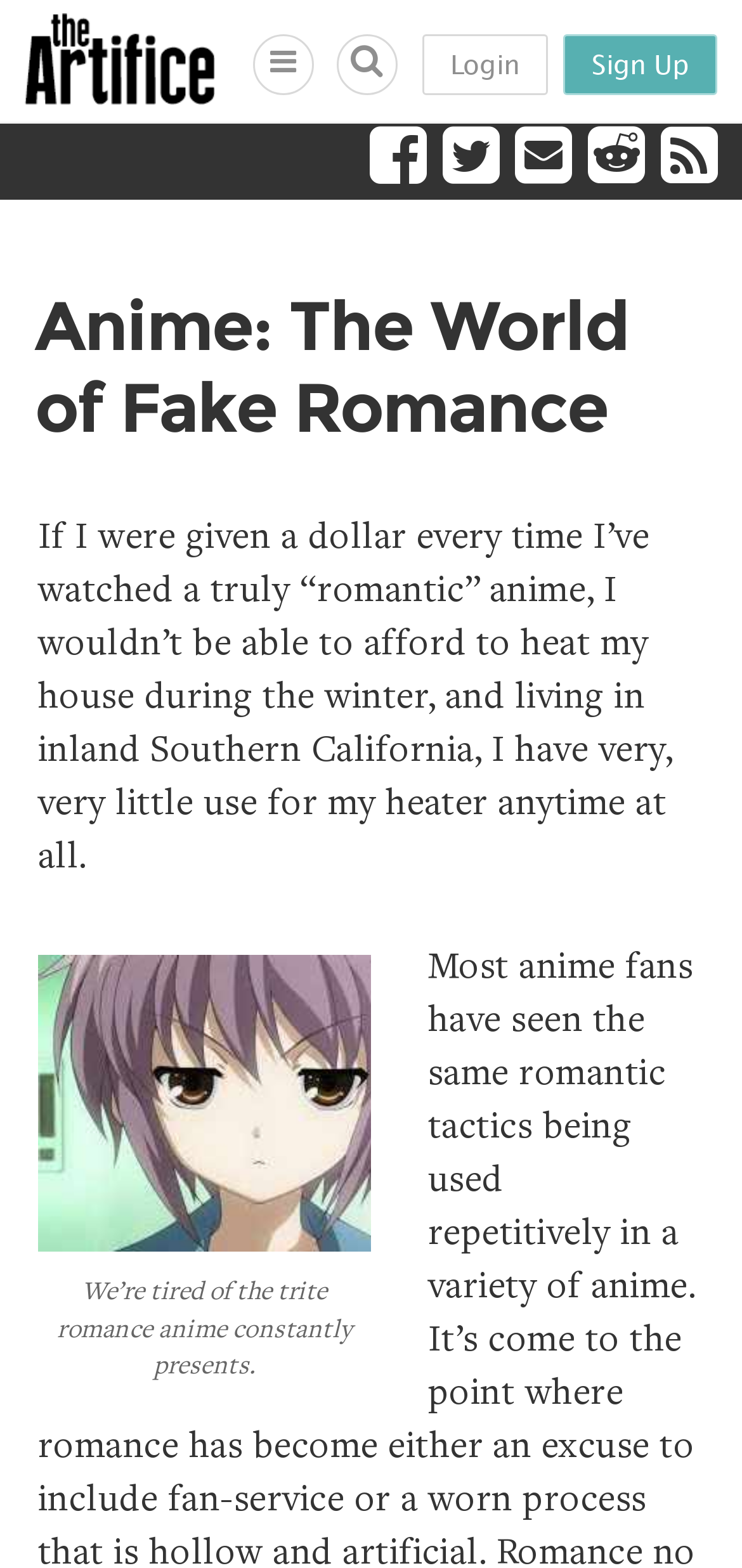Please indicate the bounding box coordinates for the clickable area to complete the following task: "Click the link to The Artifice". The coordinates should be specified as four float numbers between 0 and 1, i.e., [left, top, right, bottom].

[0.033, 0.046, 0.29, 0.072]